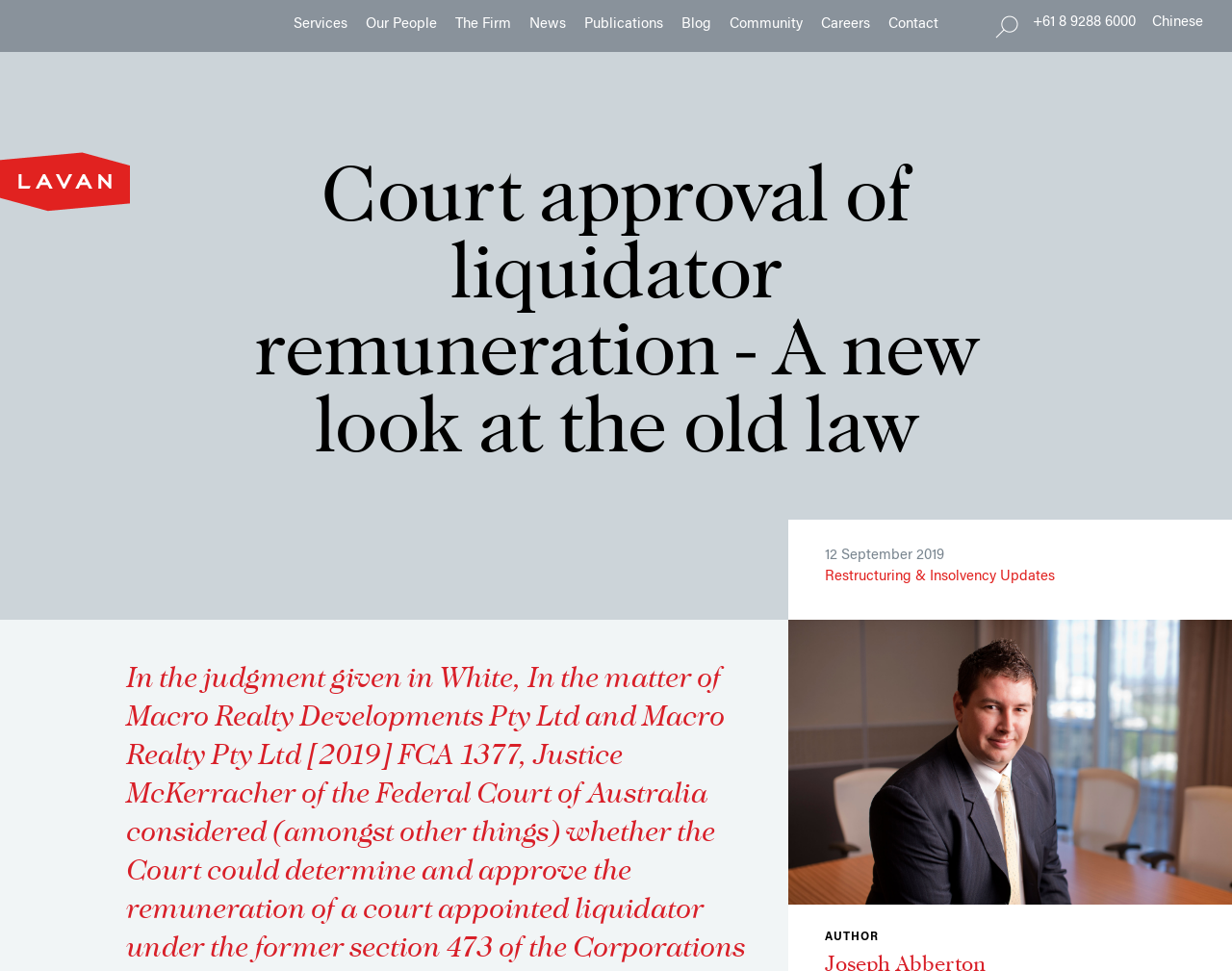Using the details in the image, give a detailed response to the question below:
Is there an image in the article?

I found an image element located at [0.64, 0.638, 1.0, 0.932], which is a child element of a link element.